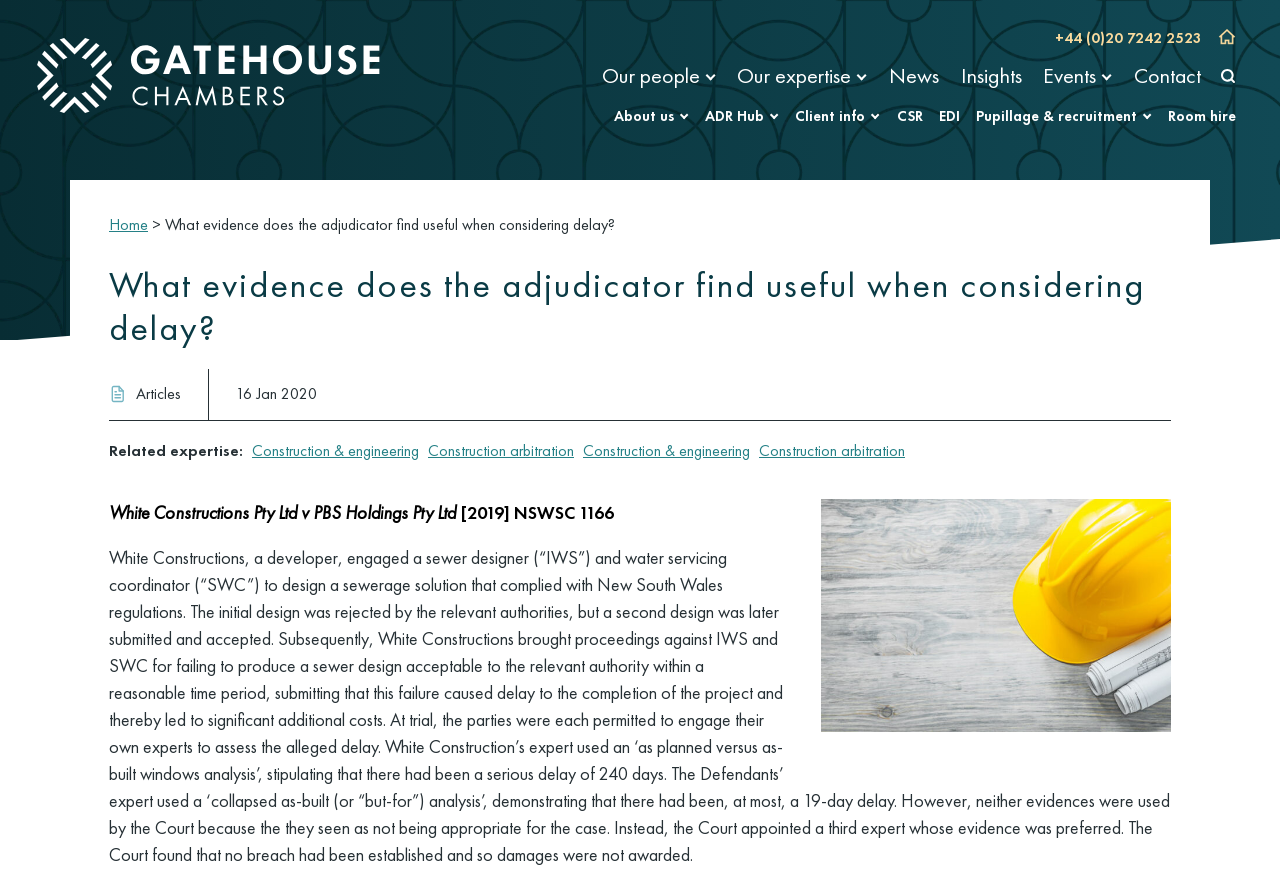Using the information in the image, could you please answer the following question in detail:
How many days of delay did White Construction's expert claim?

I found this information by reading the article content, which states 'White Construction’s expert used an ‘as planned versus as-built windows analysis’, stipulating that there had been a serious delay of 240 days'.